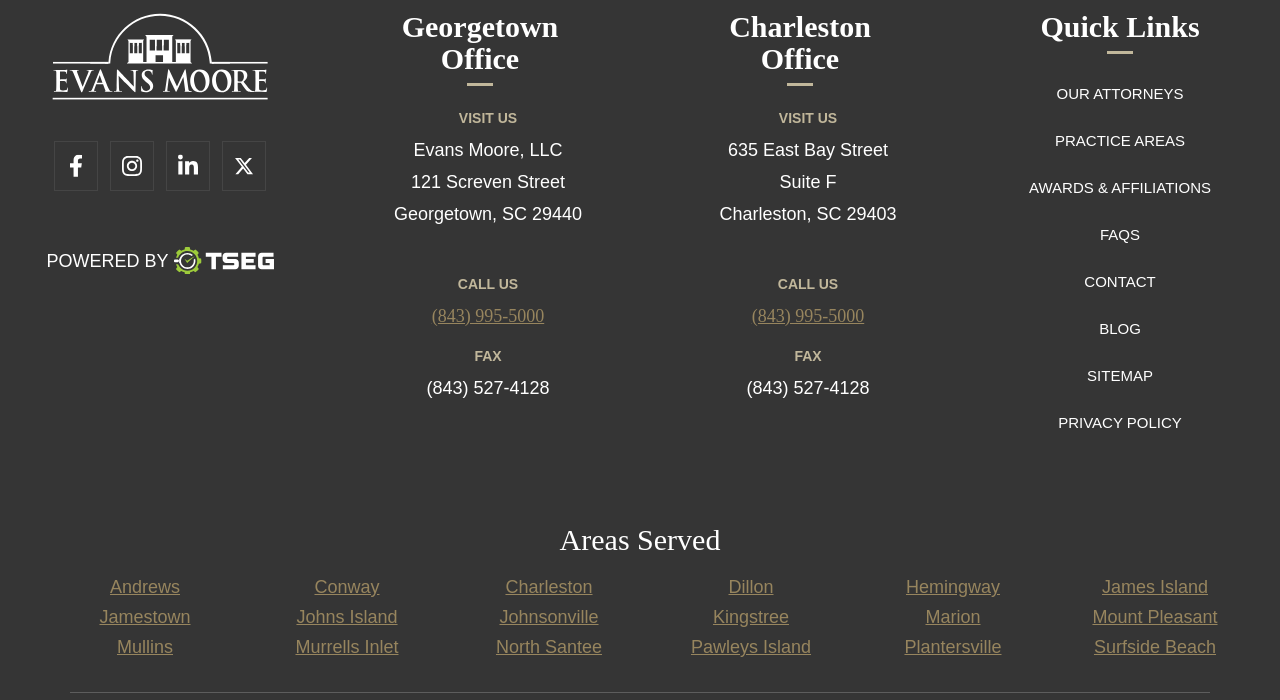Reply to the question with a brief word or phrase: What is the name of the company?

Evans Moore, LLC